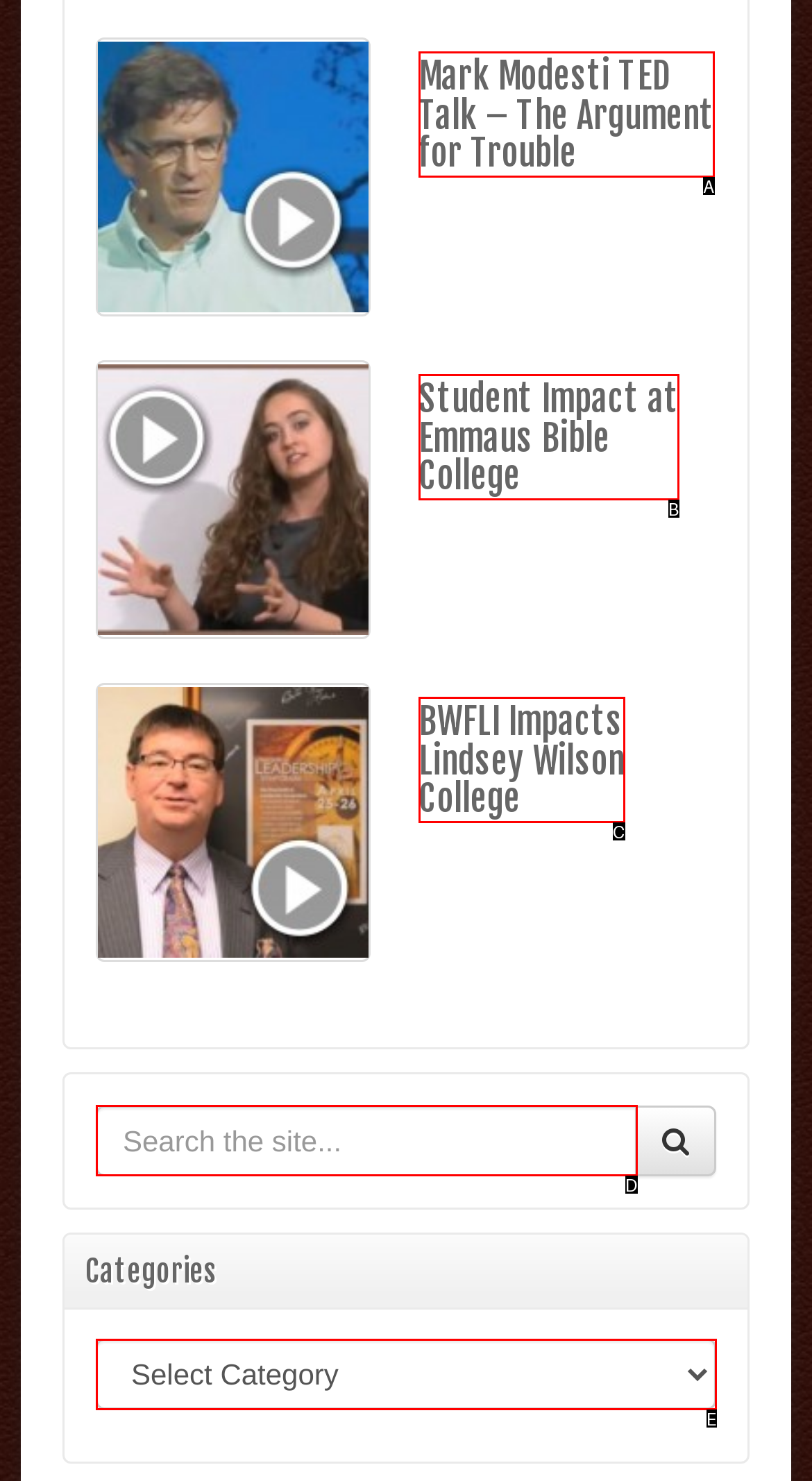Choose the option that matches the following description: BWFLI Impacts Lindsey Wilson College
Reply with the letter of the selected option directly.

C